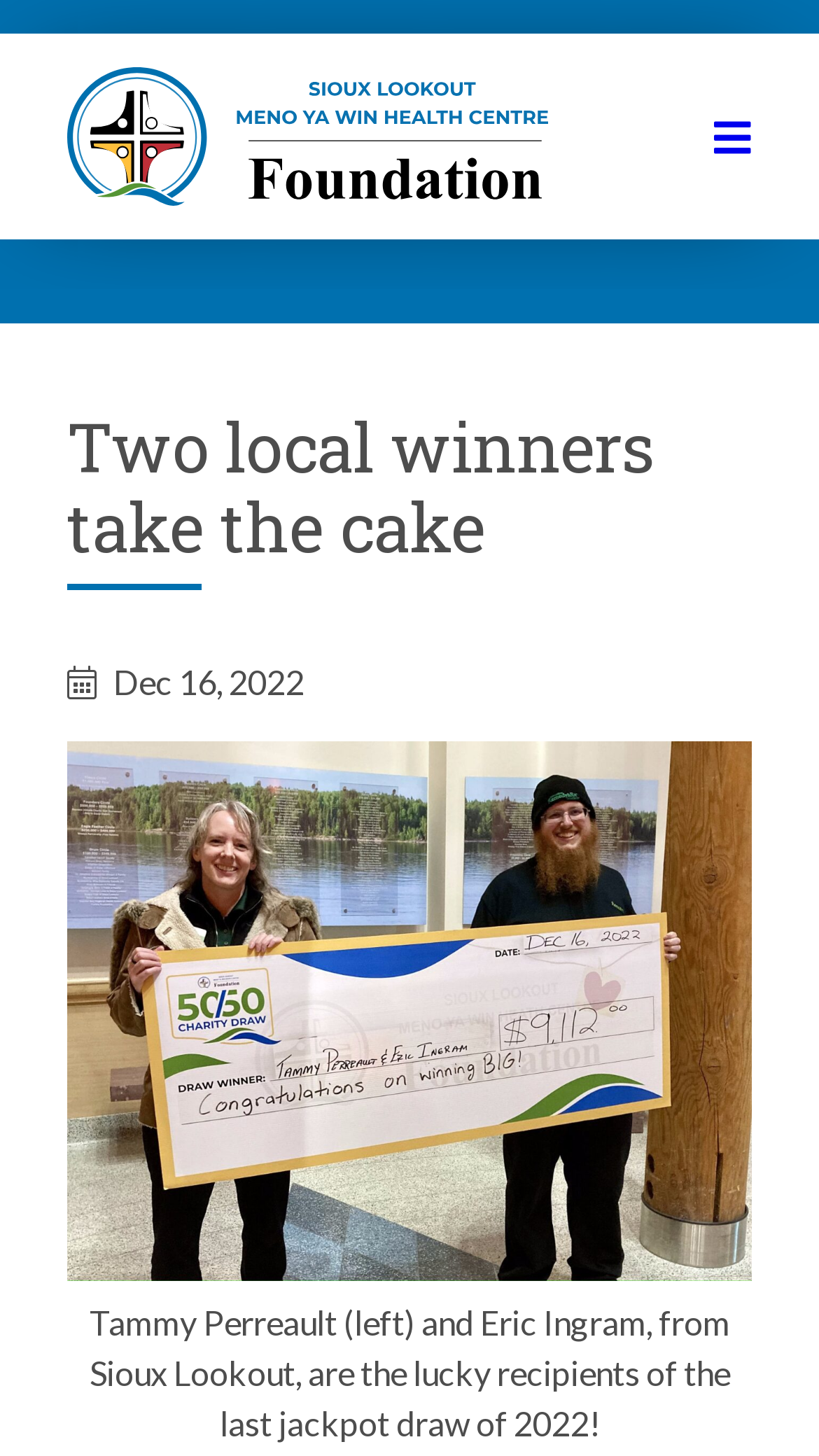Extract the bounding box coordinates for the HTML element that matches this description: "Musanze Accommodation". The coordinates should be four float numbers between 0 and 1, i.e., [left, top, right, bottom].

None